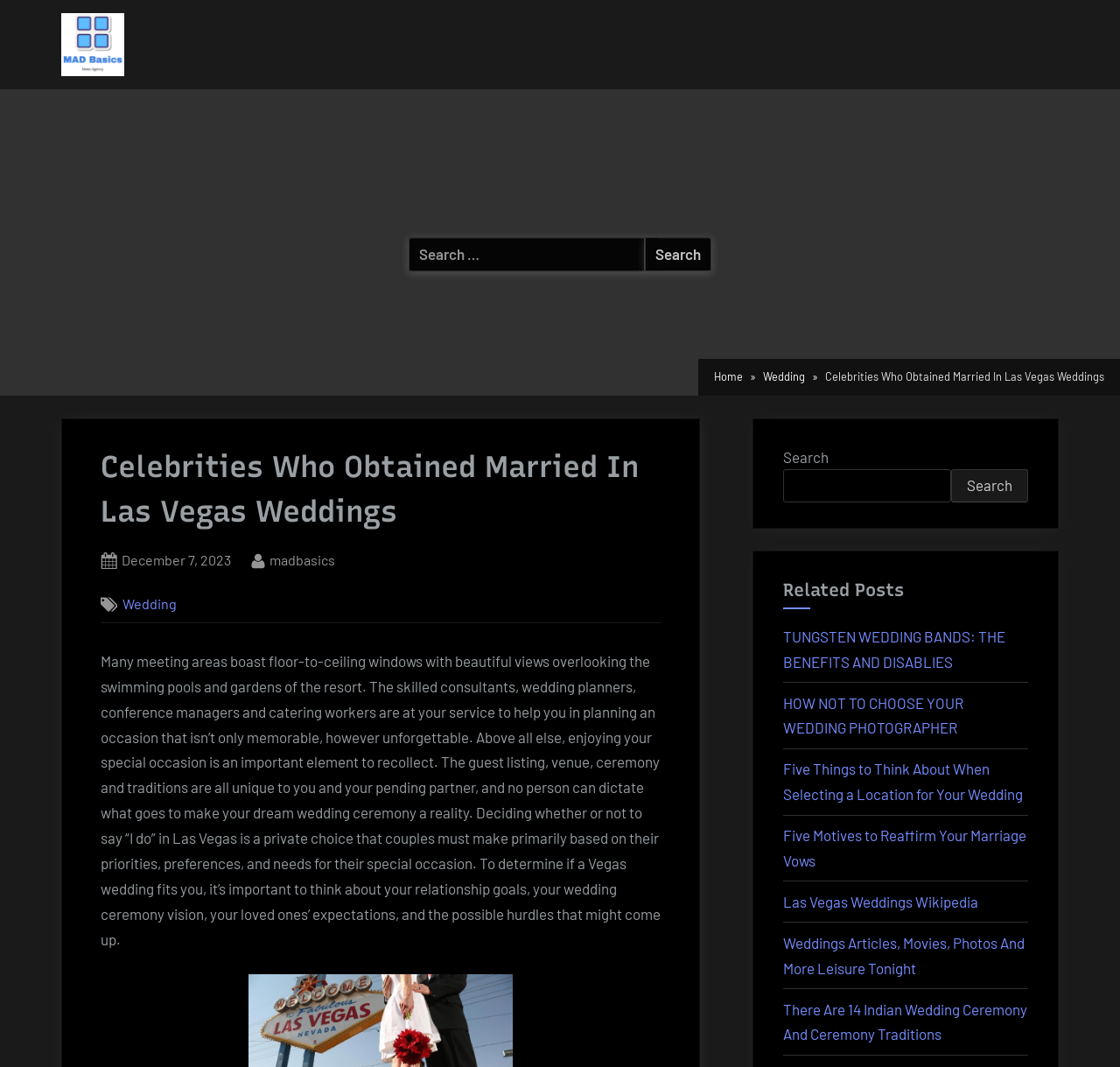Find the bounding box coordinates of the clickable area that will achieve the following instruction: "Search again".

[0.699, 0.44, 0.849, 0.471]